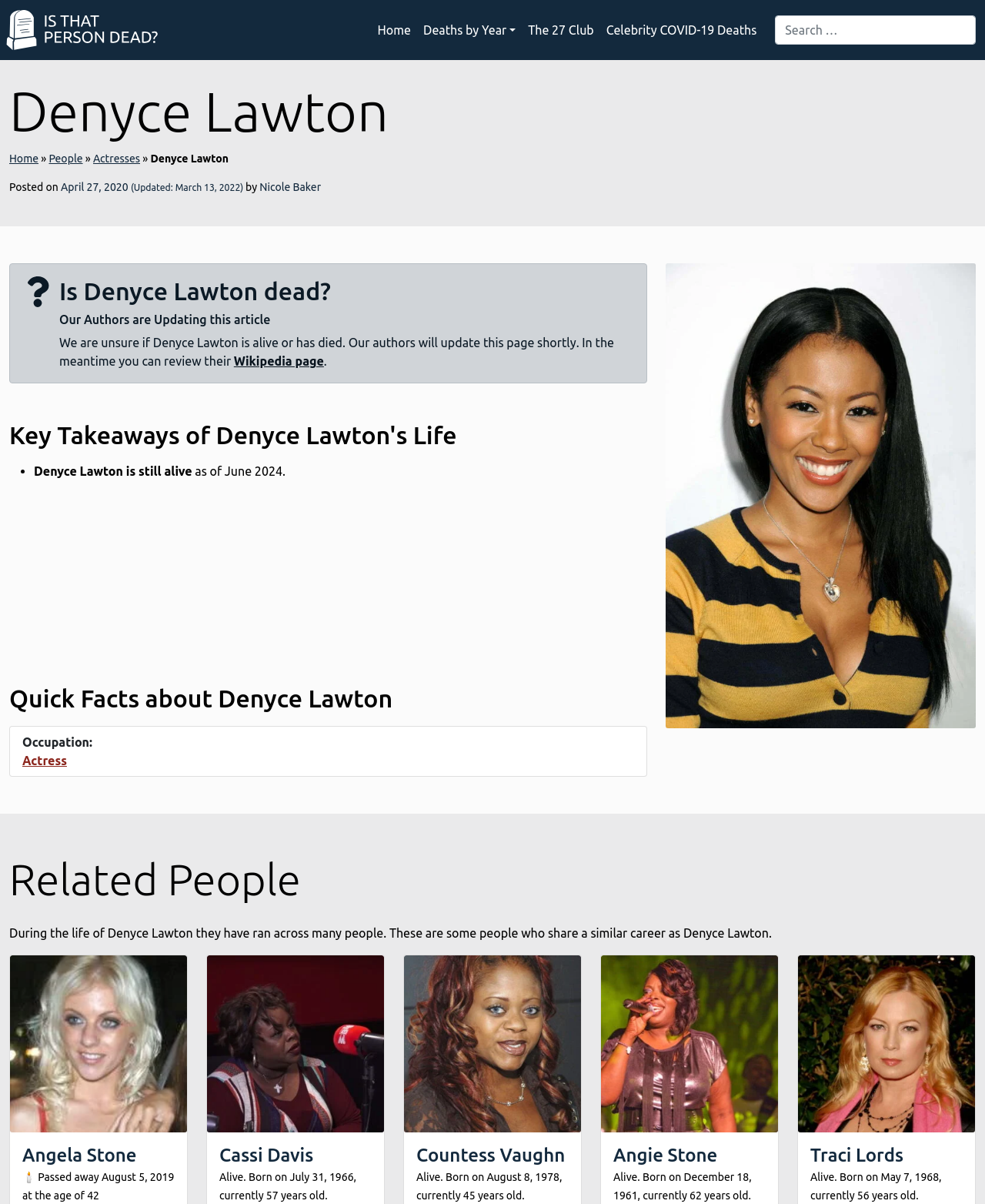Determine the bounding box coordinates of the section I need to click to execute the following instruction: "Search for a celebrity". Provide the coordinates as four float numbers between 0 and 1, i.e., [left, top, right, bottom].

[0.787, 0.013, 0.991, 0.037]